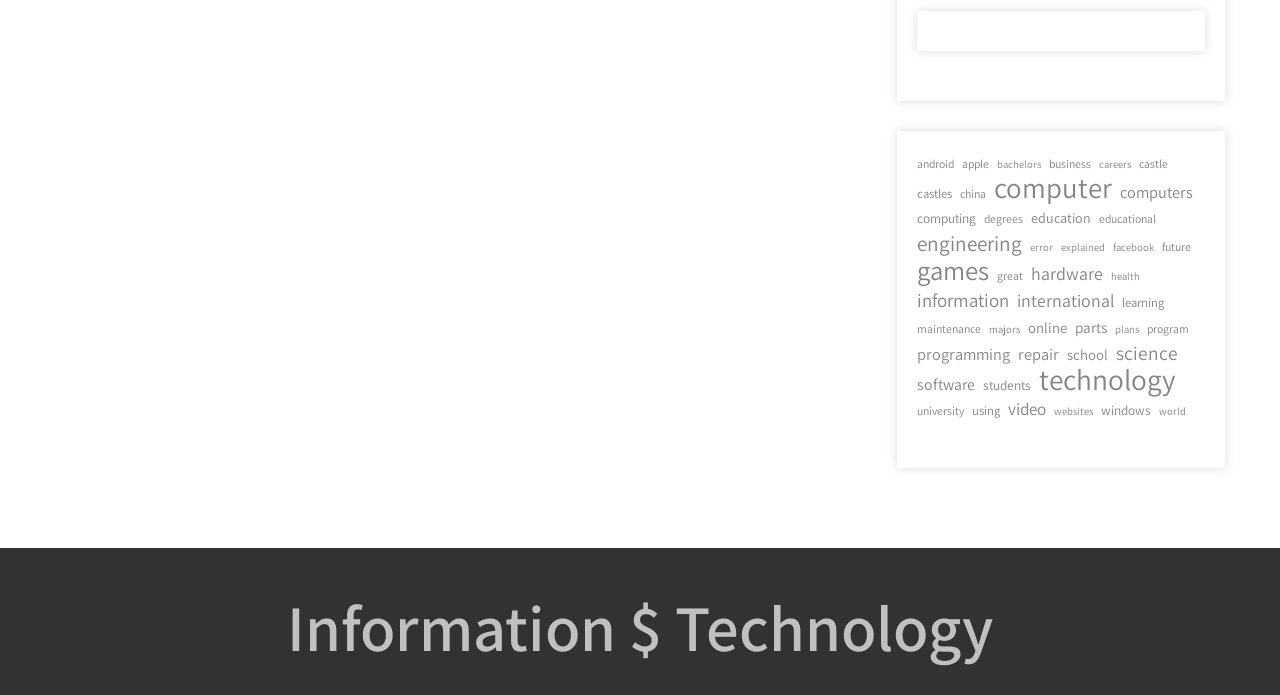How many categories are related to education?
Based on the screenshot, give a detailed explanation to answer the question.

I looked at the links on the webpage and counted the categories that are related to education. The categories are 'bachelors', 'degrees', 'education', 'educational', and 'majors'. There are 5 categories related to education.